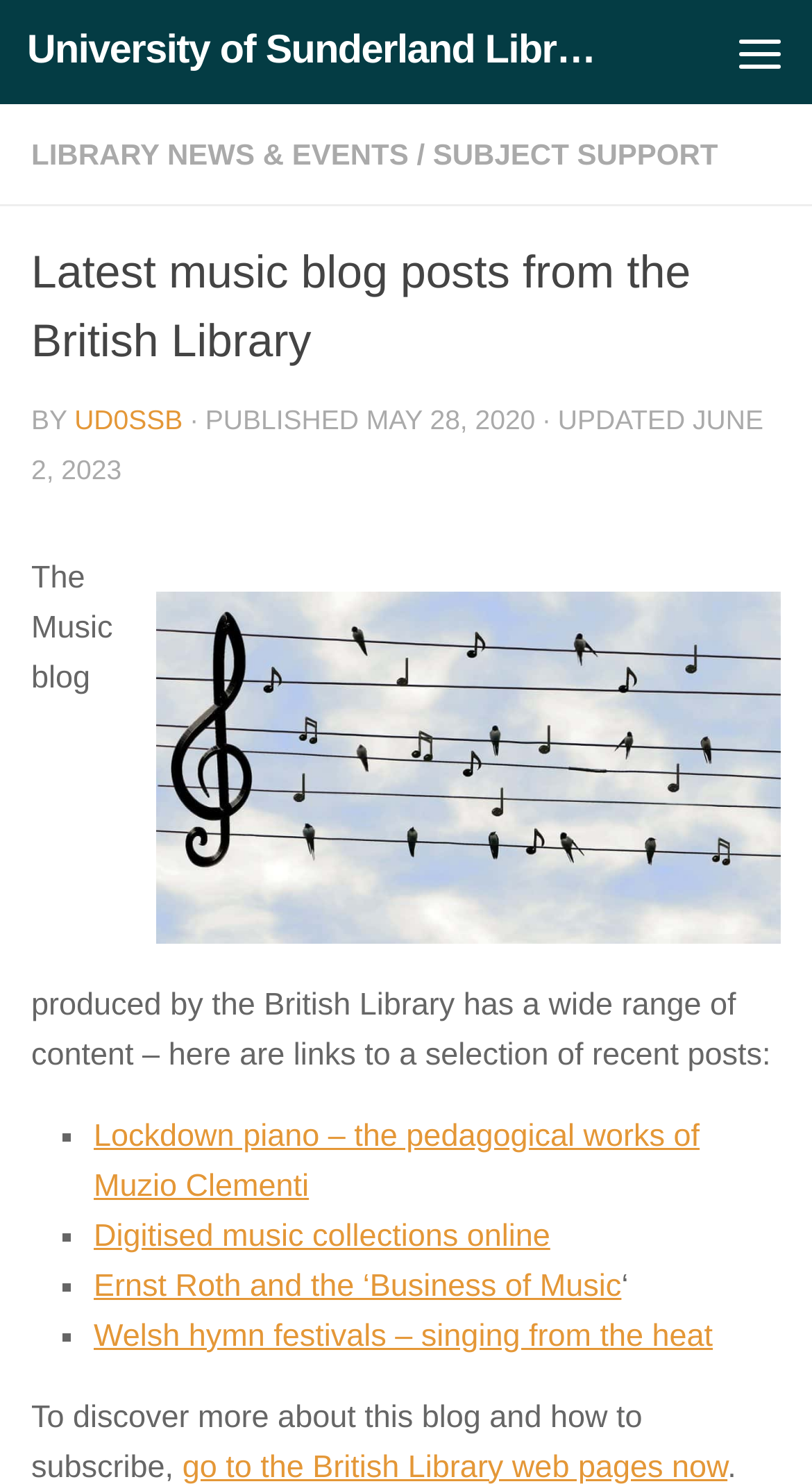Highlight the bounding box coordinates of the element you need to click to perform the following instruction: "Click the 'University of Sunderland Library Blog' link."

[0.033, 0.0, 0.753, 0.07]